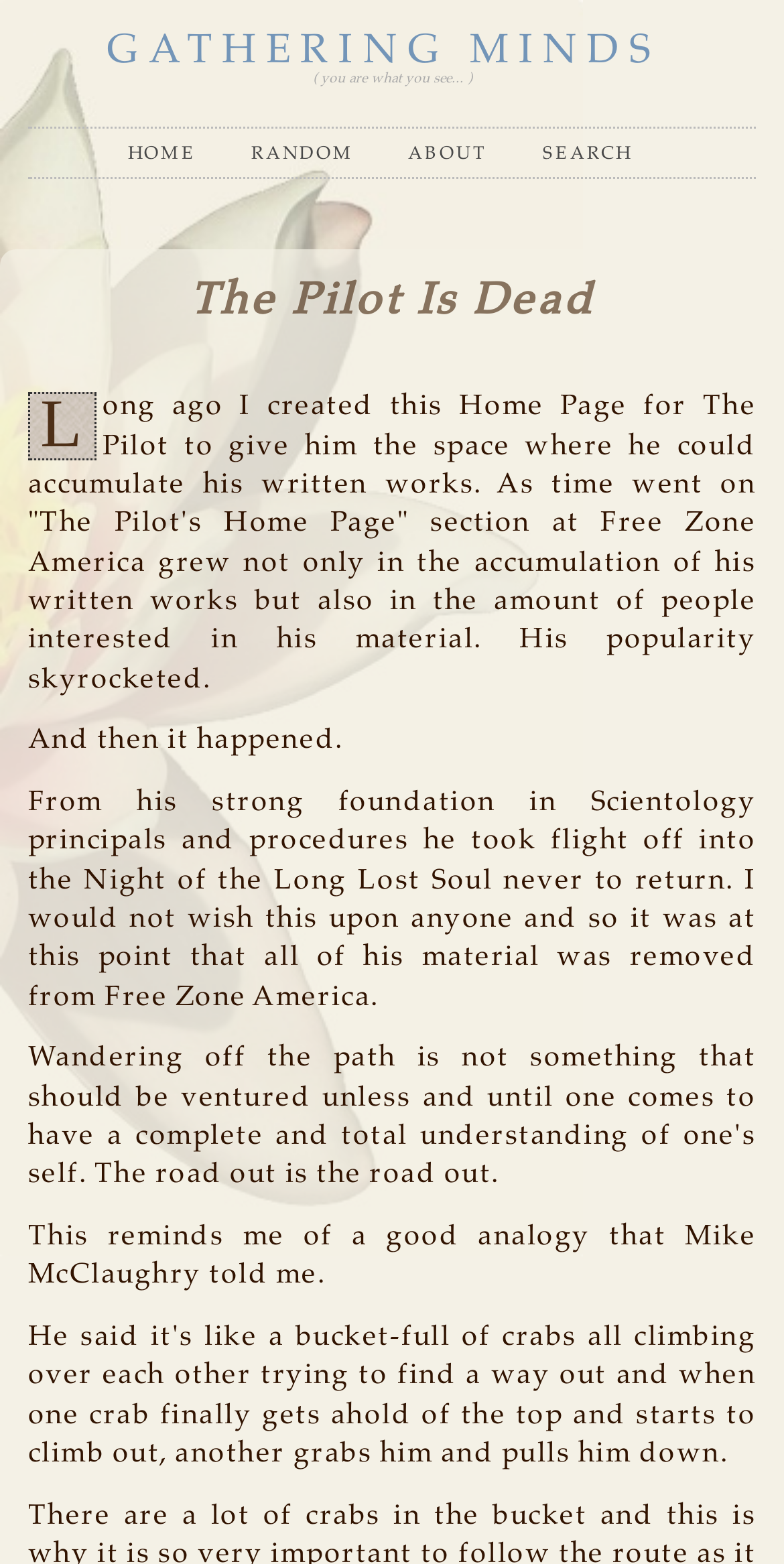Why was the pilot's material removed from Free Zone America?
Using the information from the image, provide a comprehensive answer to the question.

The StaticText element explains that the pilot's material was removed from Free Zone America because he took flight off into the Night of the Long Lost Soul, implying that he deviated from Scientology principles and procedures.